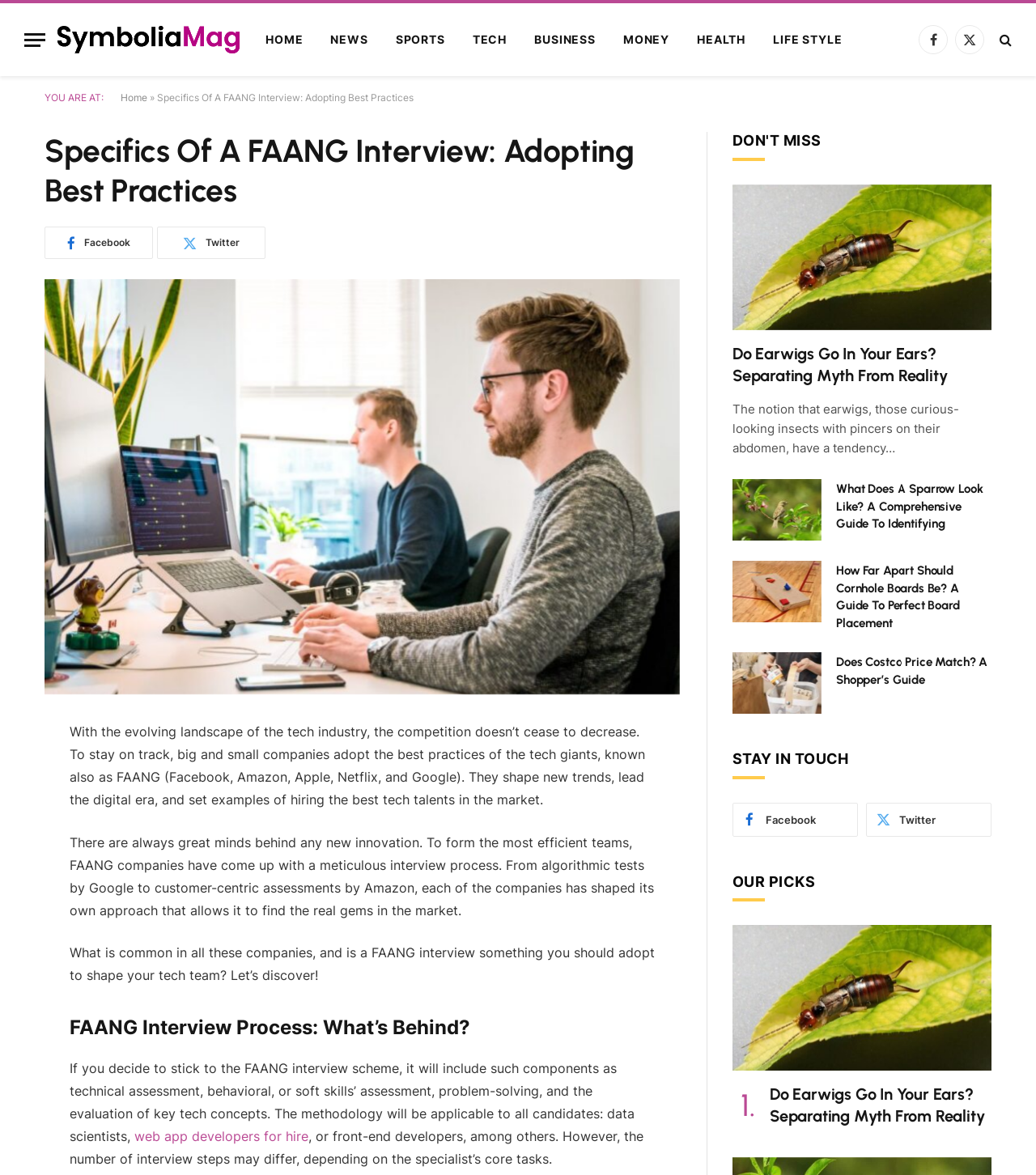Answer the question in one word or a short phrase:
How many articles are listed under 'DON'T MISS'?

3